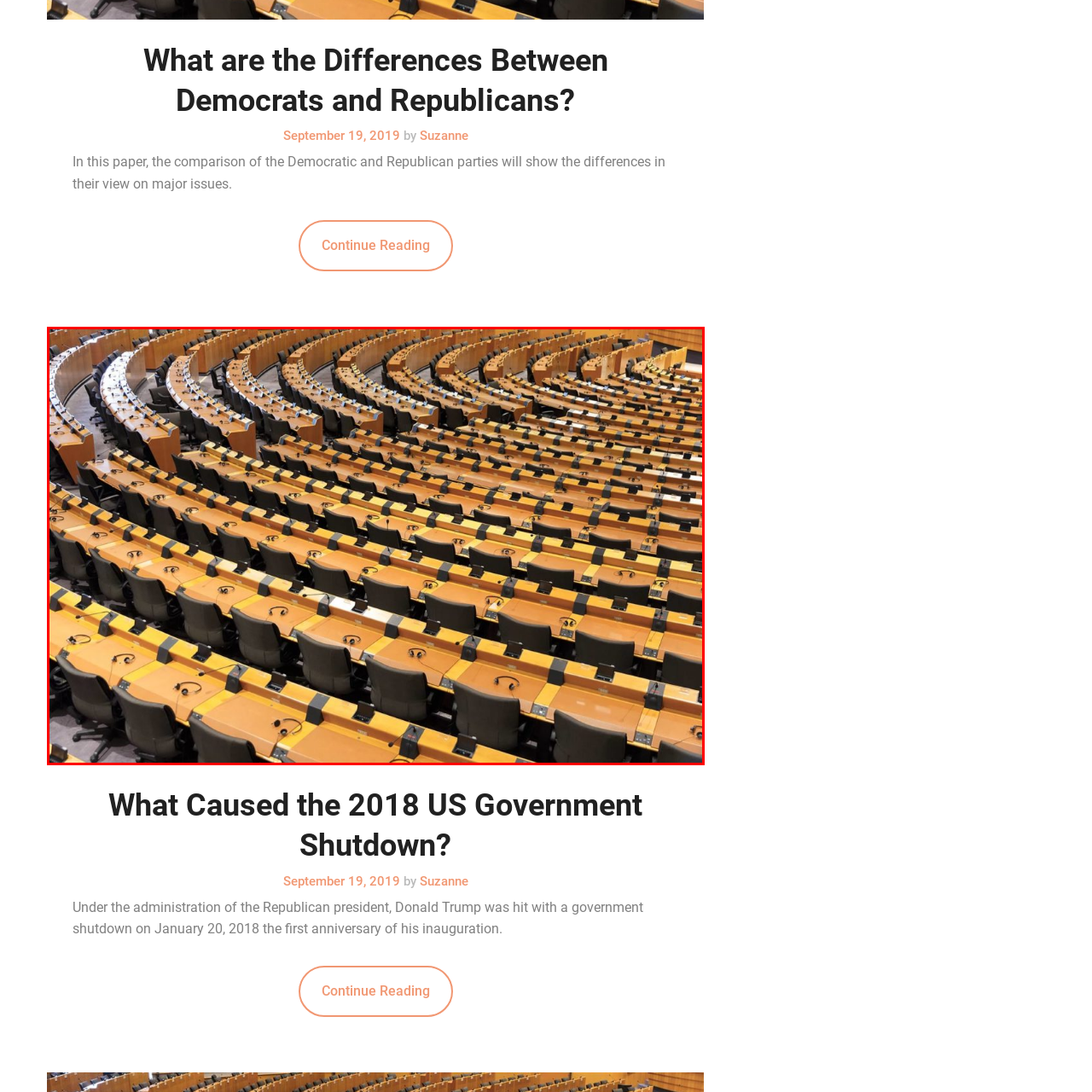What type of chairs are used in the chamber?
Examine the image outlined by the red bounding box and answer the question with as much detail as possible.

The caption specifically mentions that each row of seating has adjustable black chairs, which suggests a focus on comfort and functionality during long sessions.